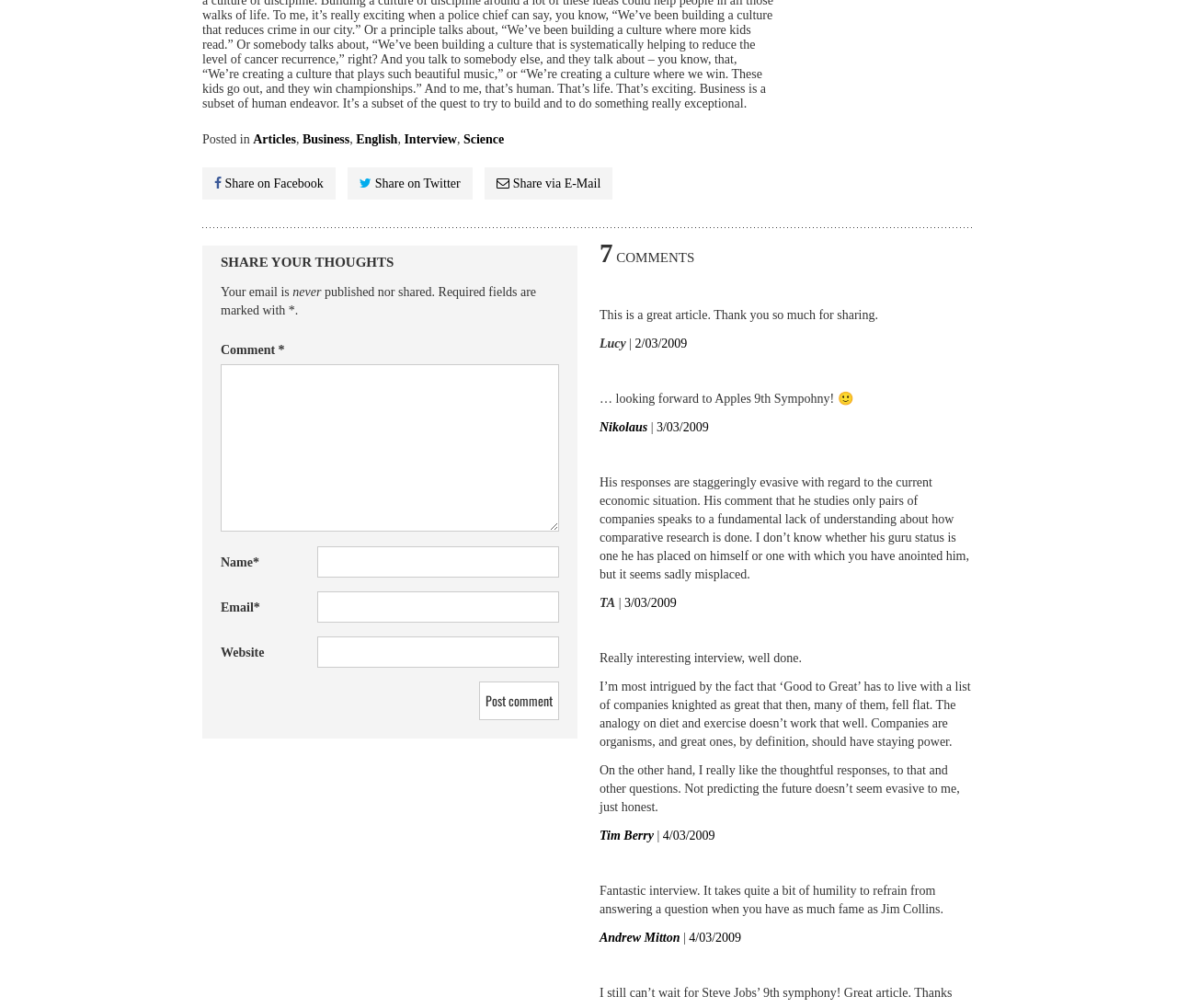Please answer the following question using a single word or phrase: 
What is the category of the article?

Business